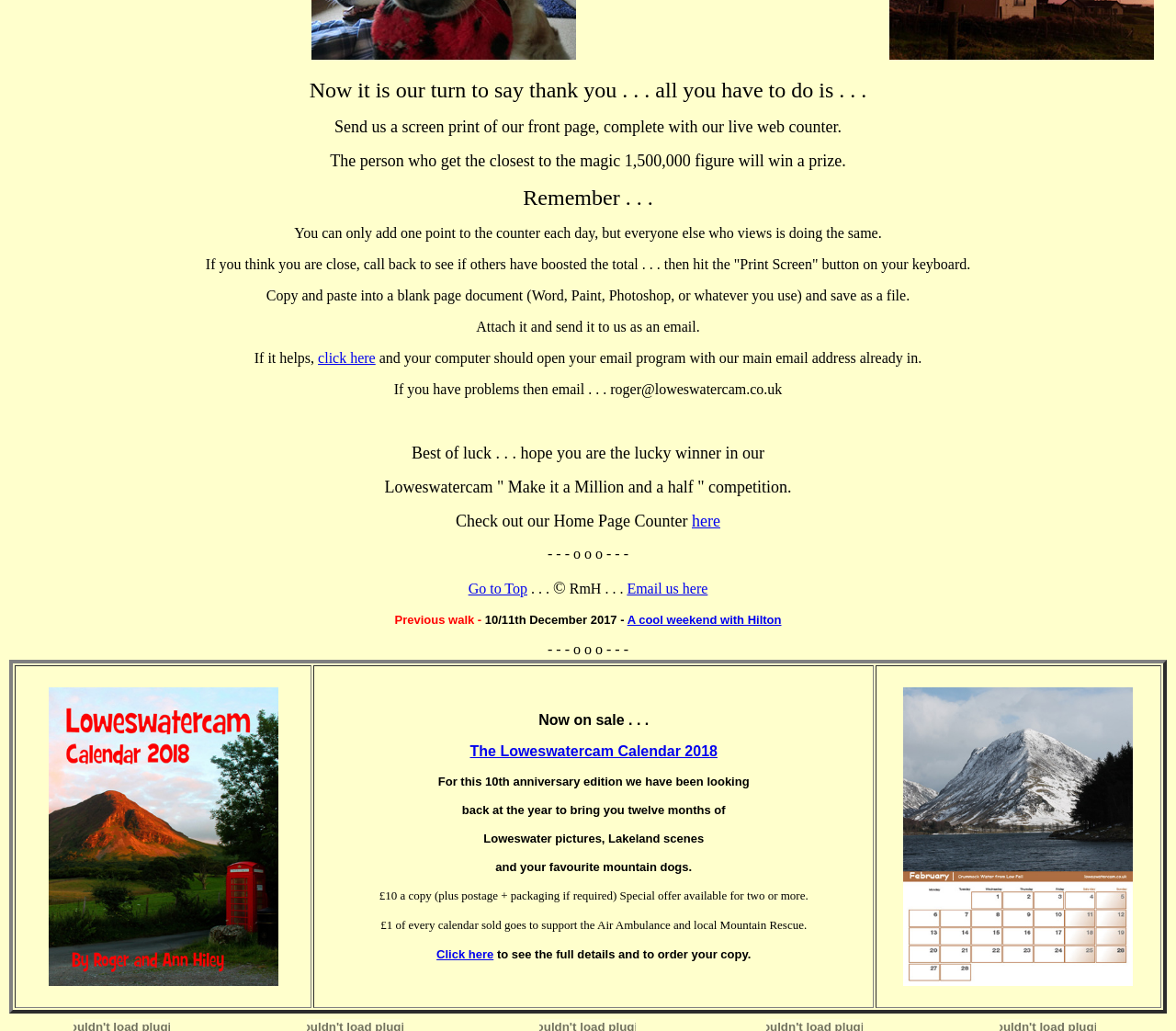Identify the bounding box of the HTML element described here: "The Loweswatercam Calendar 2018". Provide the coordinates as four float numbers between 0 and 1: [left, top, right, bottom].

[0.4, 0.721, 0.61, 0.736]